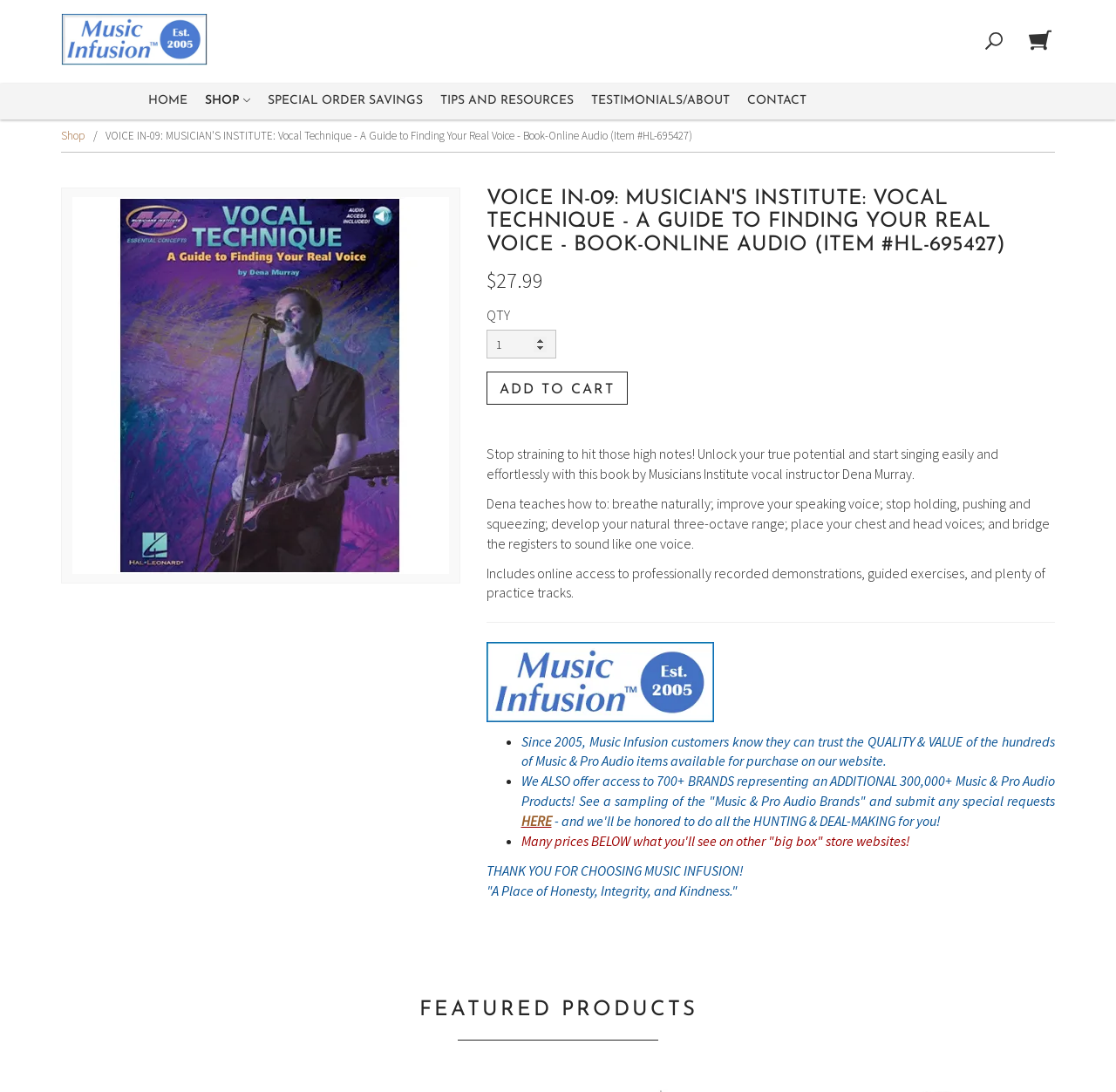Who is the author of this book?
Answer briefly with a single word or phrase based on the image.

Dena Murray